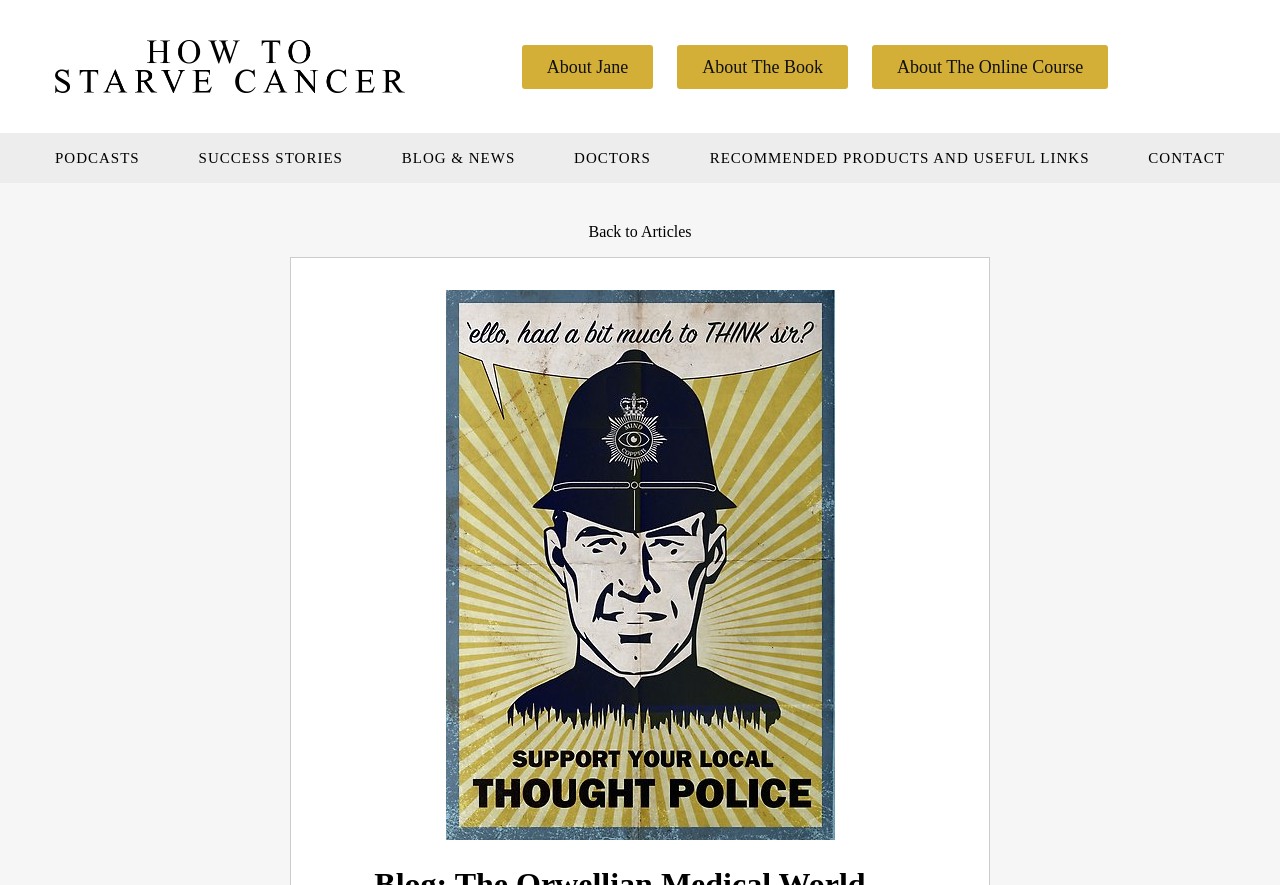Provide the bounding box coordinates for the UI element described in this sentence: "About The Online Course". The coordinates should be four float values between 0 and 1, i.e., [left, top, right, bottom].

[0.681, 0.05, 0.866, 0.1]